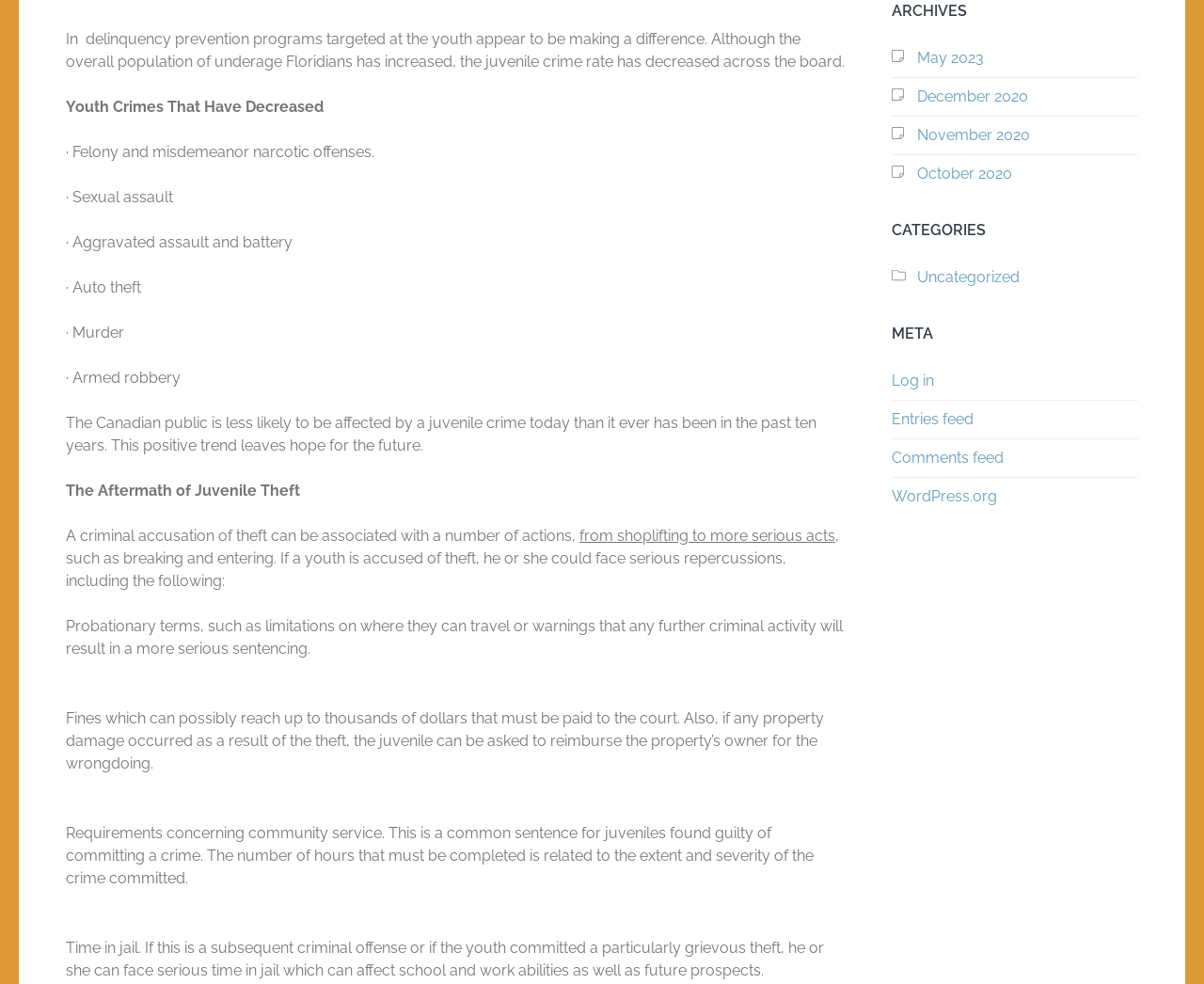Using the provided element description "Entries feed", determine the bounding box coordinates of the UI element.

[0.74, 0.417, 0.808, 0.435]